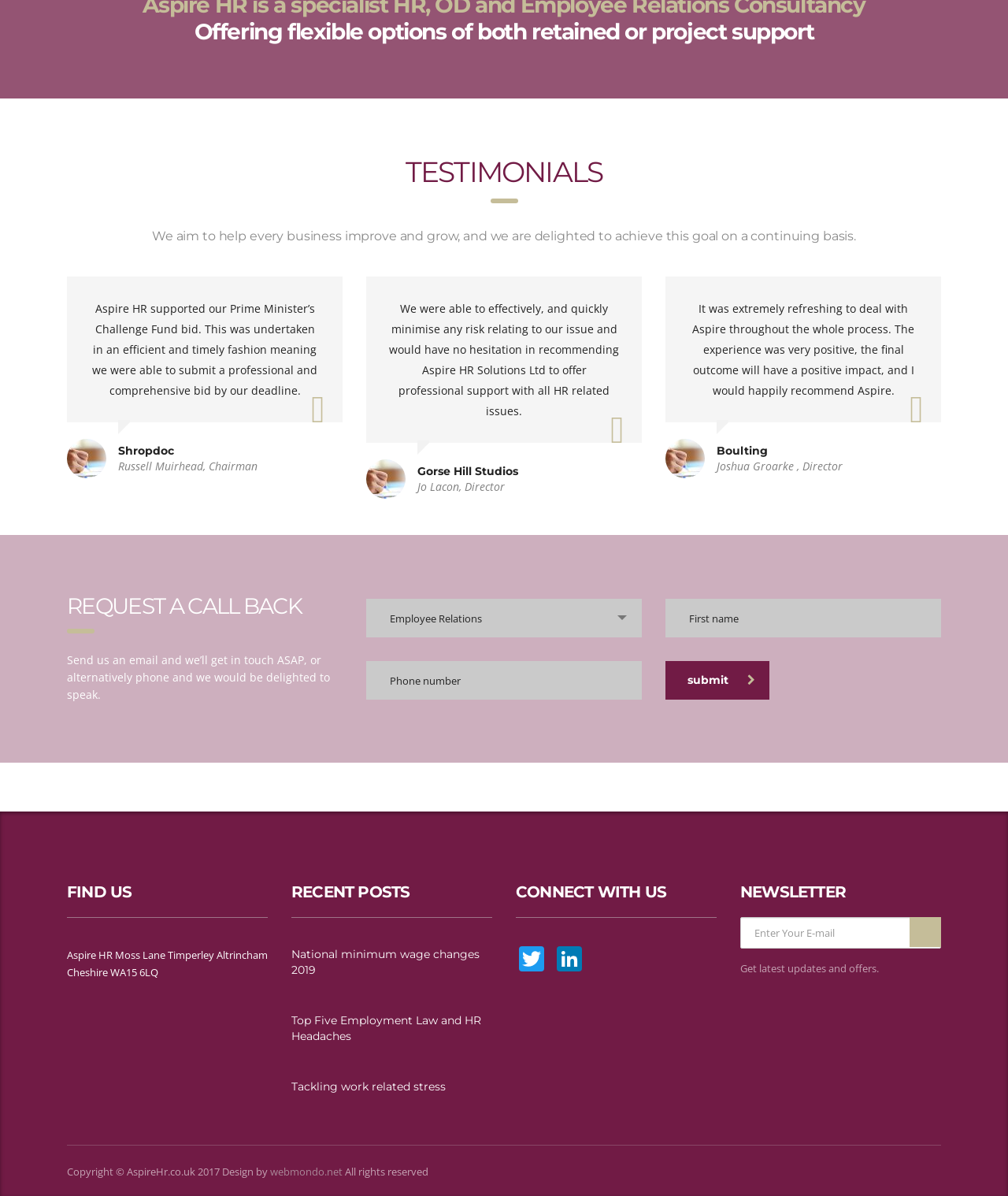Using the details in the image, give a detailed response to the question below:
How many recent posts are listed?

Under the 'RECENT POSTS' heading, there are three link elements with text 'National minimum wage changes 2019', 'Top Five Employment Law and HR Headaches', and 'Tackling work related stress', indicating that there are 3 recent posts listed.